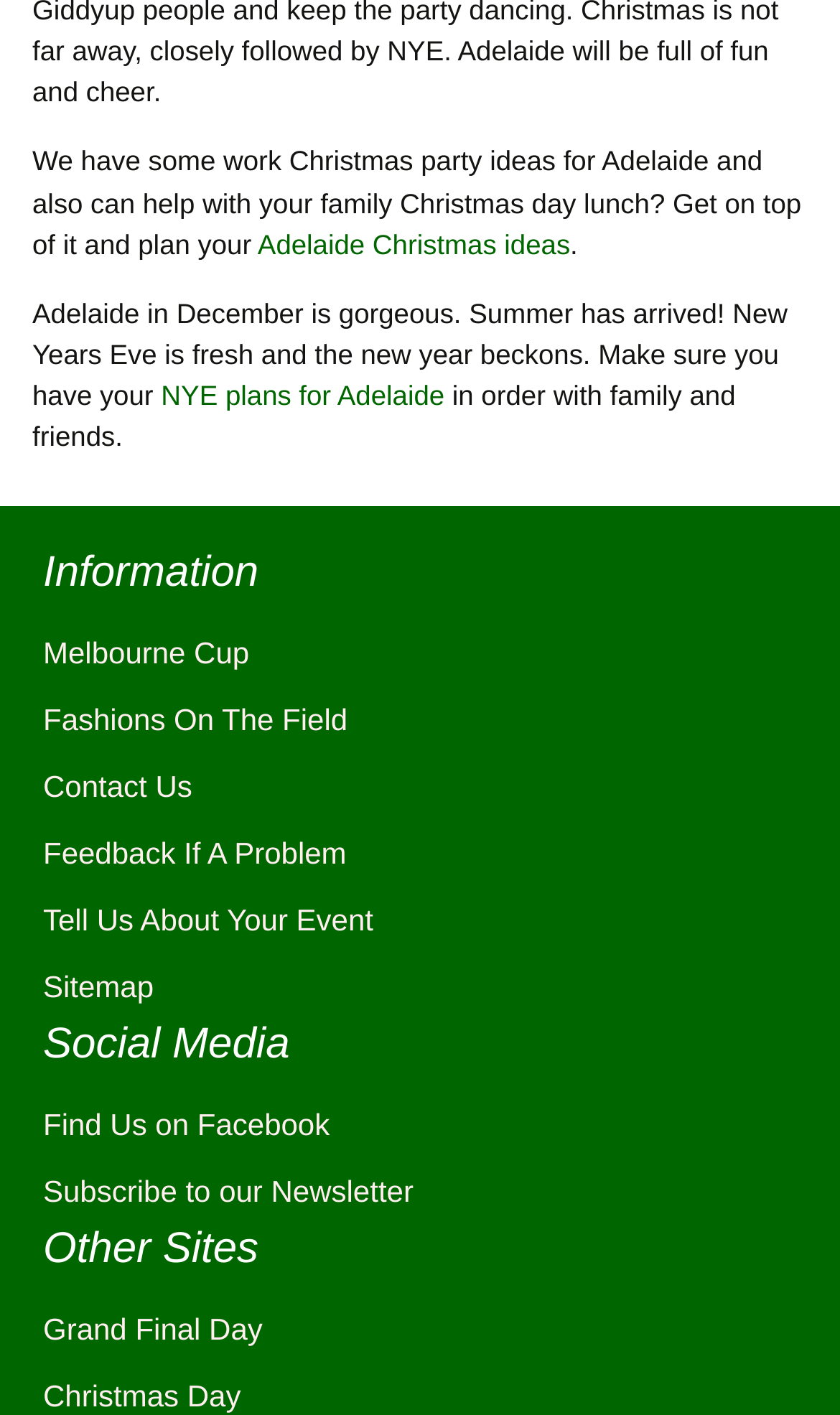What is the last link in the 'Other Sites' section?
Please provide a comprehensive answer to the question based on the webpage screenshot.

The 'Other Sites' section is a complementary element with the heading 'Other Sites'. The last link in this section is 'Christmas Day', which is located at the bottom of the section.